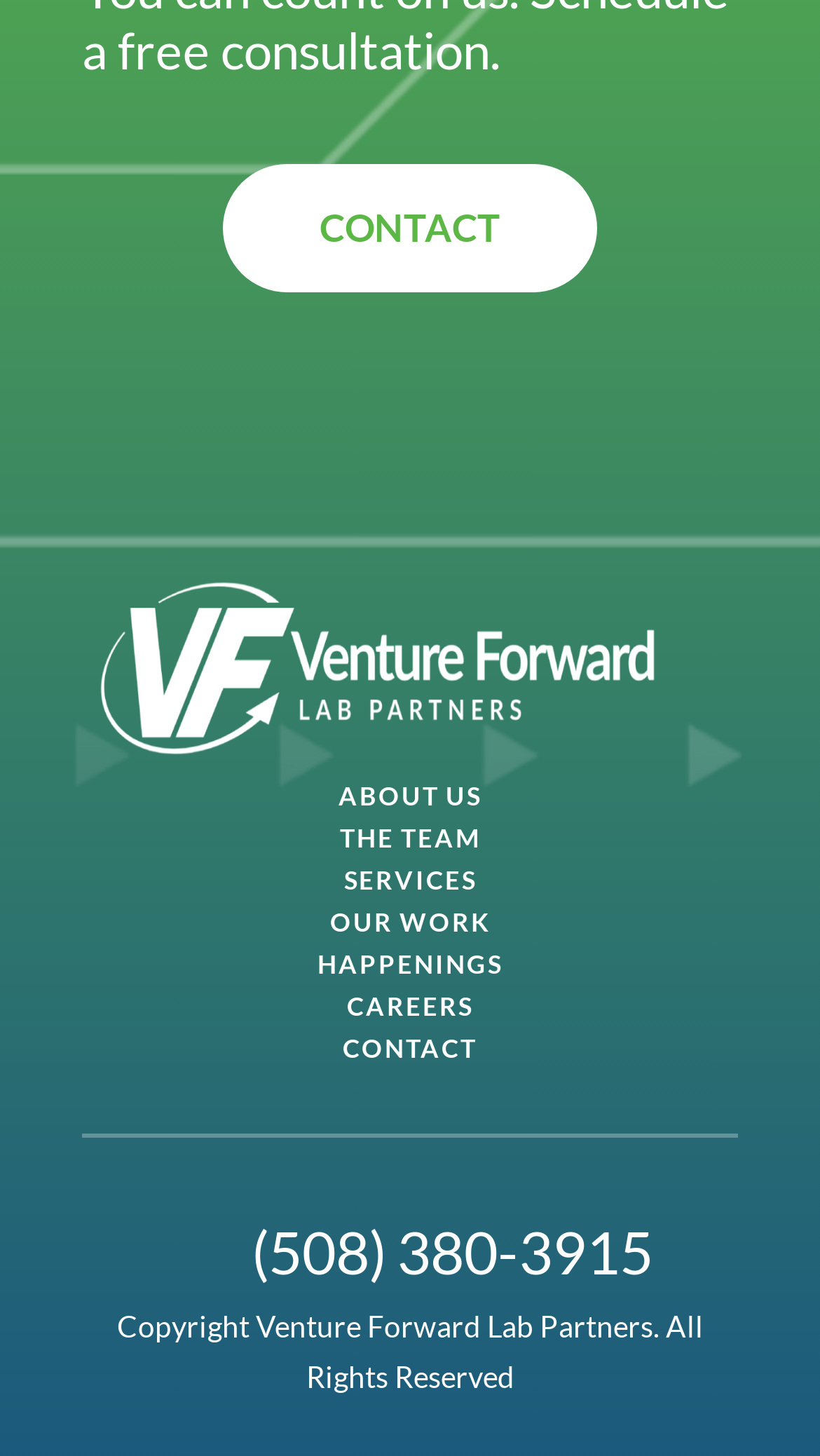Please locate the bounding box coordinates for the element that should be clicked to achieve the following instruction: "view services". Ensure the coordinates are given as four float numbers between 0 and 1, i.e., [left, top, right, bottom].

[0.406, 0.595, 0.594, 0.615]